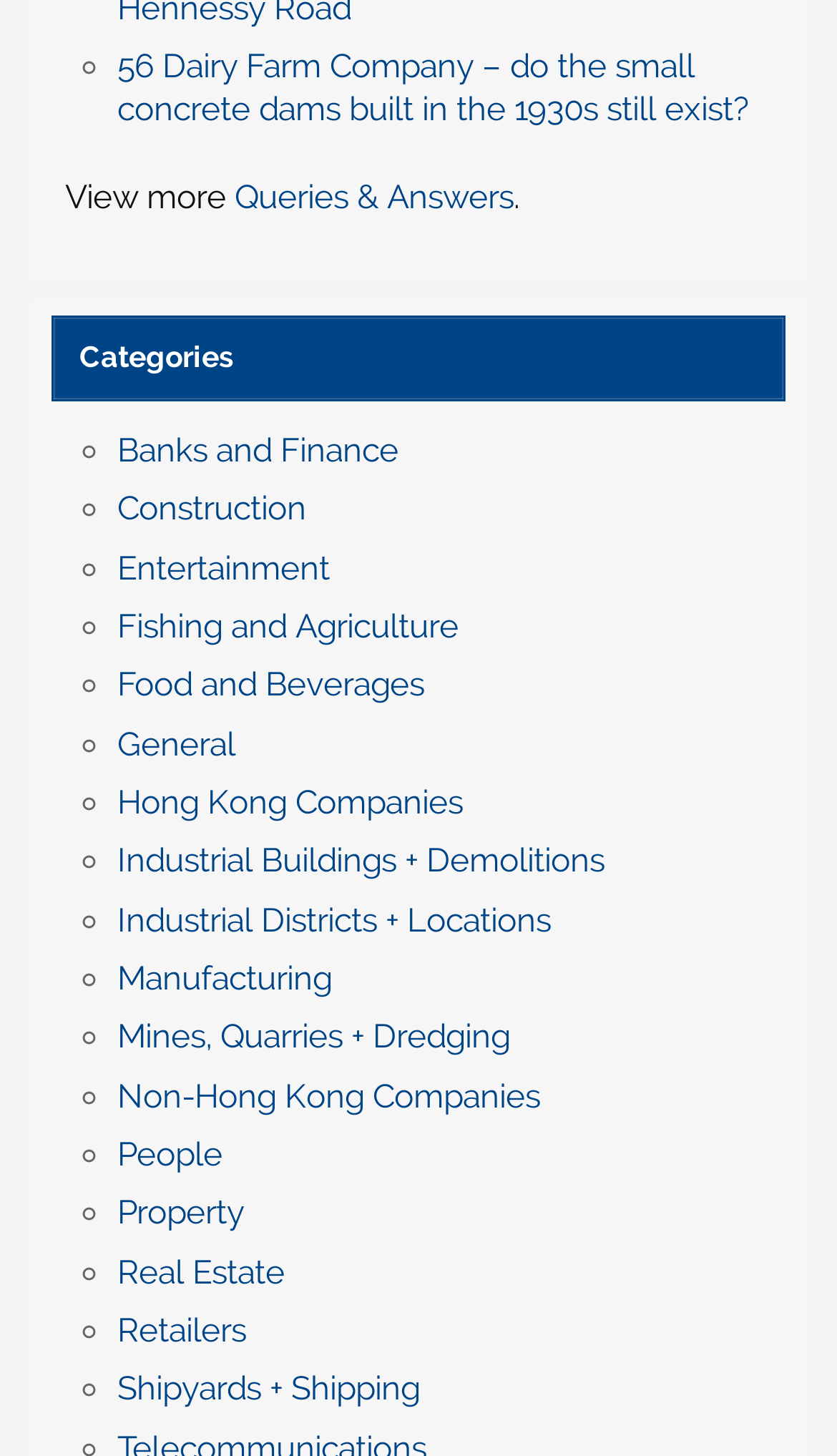Is there a category for 'Banks'?
Give a single word or phrase answer based on the content of the image.

Yes